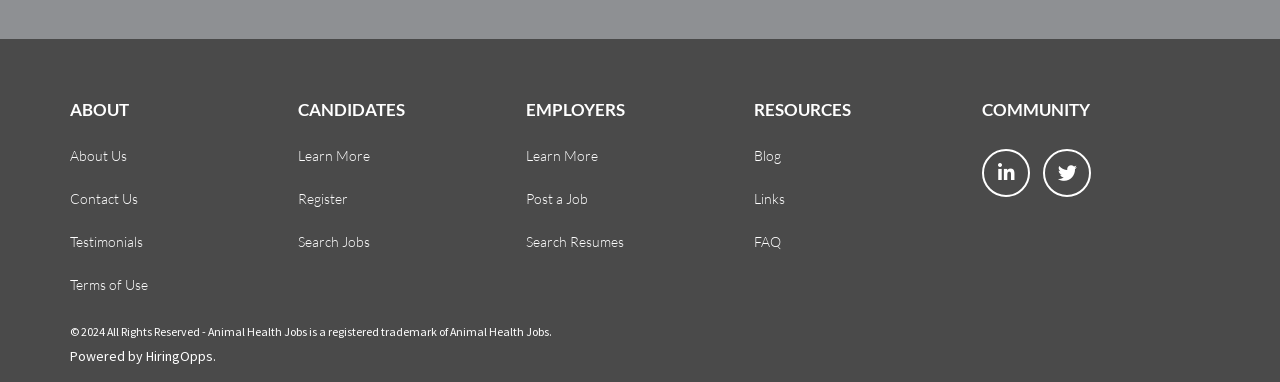Answer the question using only a single word or phrase: 
What is the name of the company that powers the website?

HiringOpps